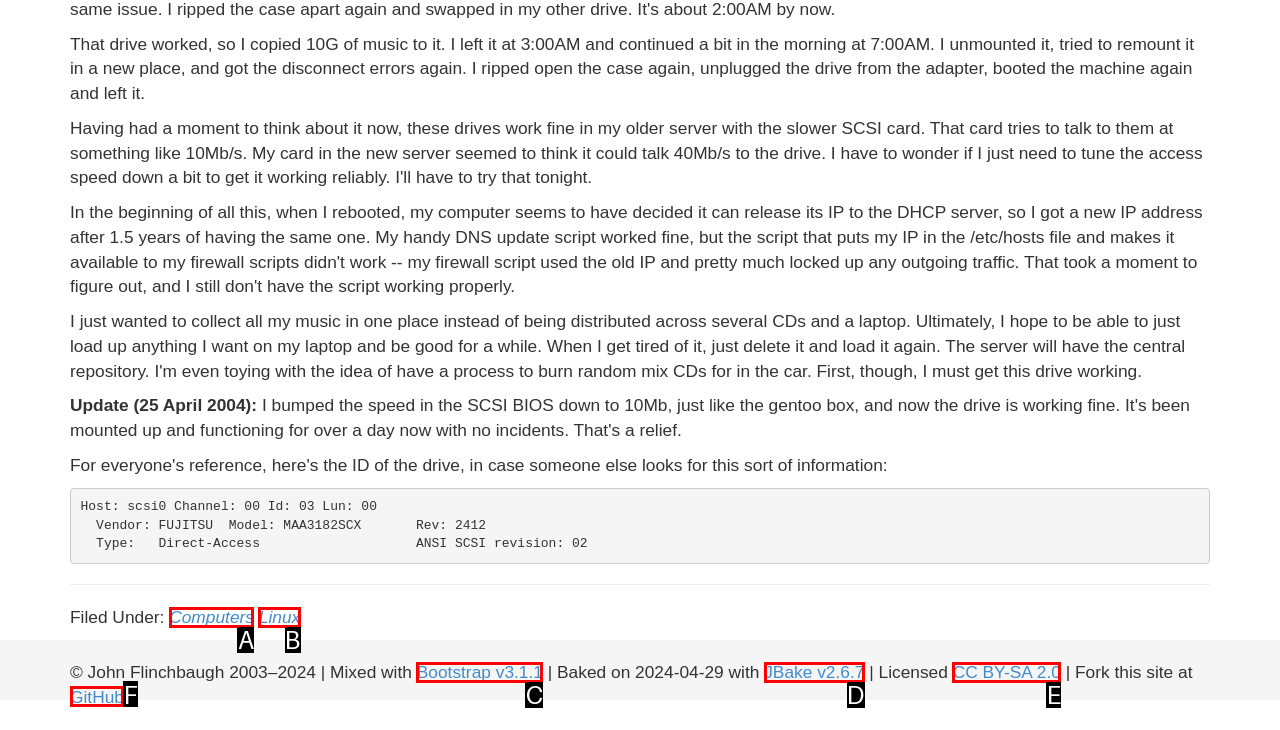Determine which HTML element best fits the description: CC BY-SA 2.0
Answer directly with the letter of the matching option from the available choices.

E